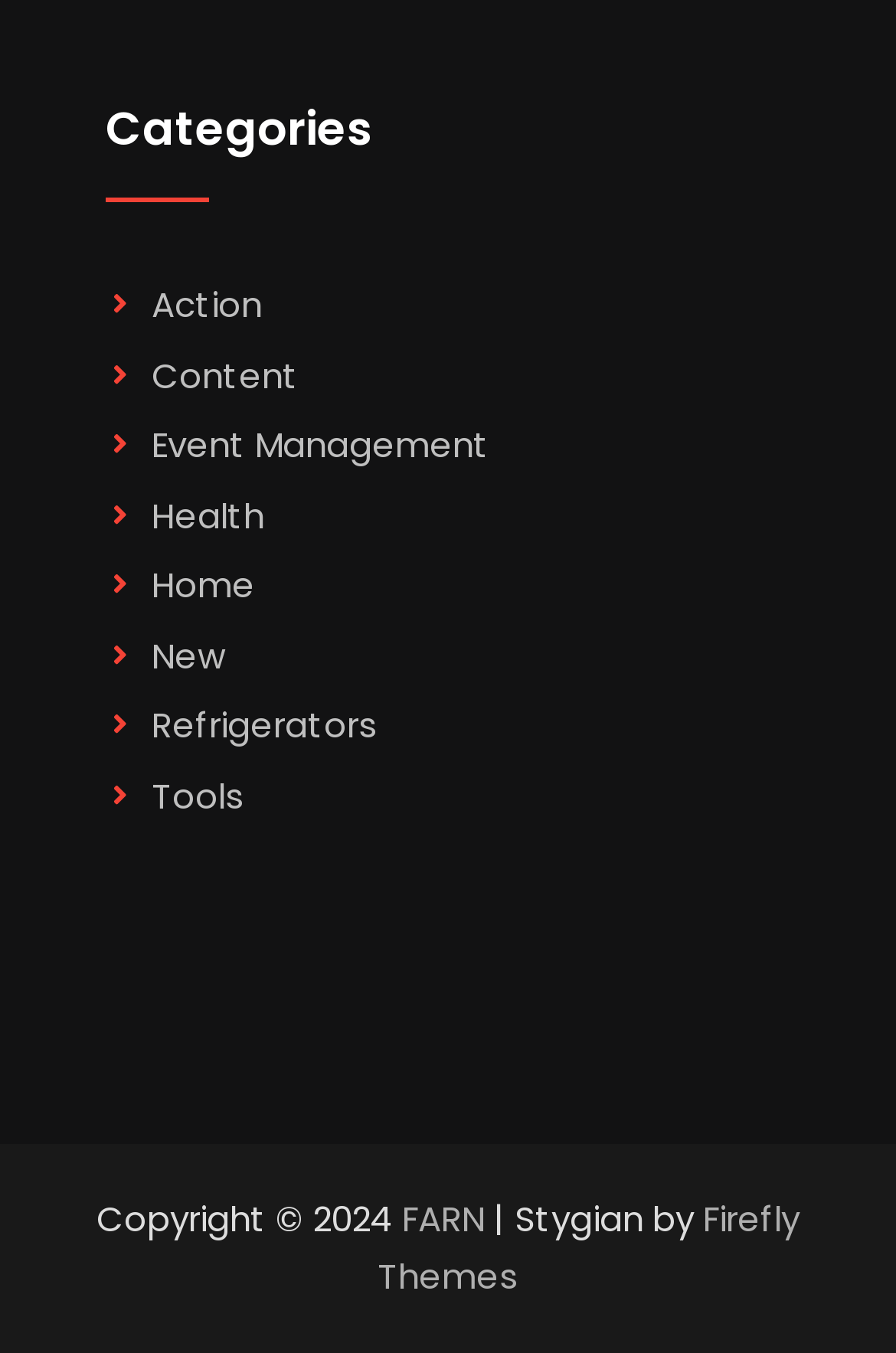Please find the bounding box coordinates in the format (top-left x, top-left y, bottom-right x, bottom-right y) for the given element description. Ensure the coordinates are floating point numbers between 0 and 1. Description: FARN

[0.449, 0.882, 0.541, 0.918]